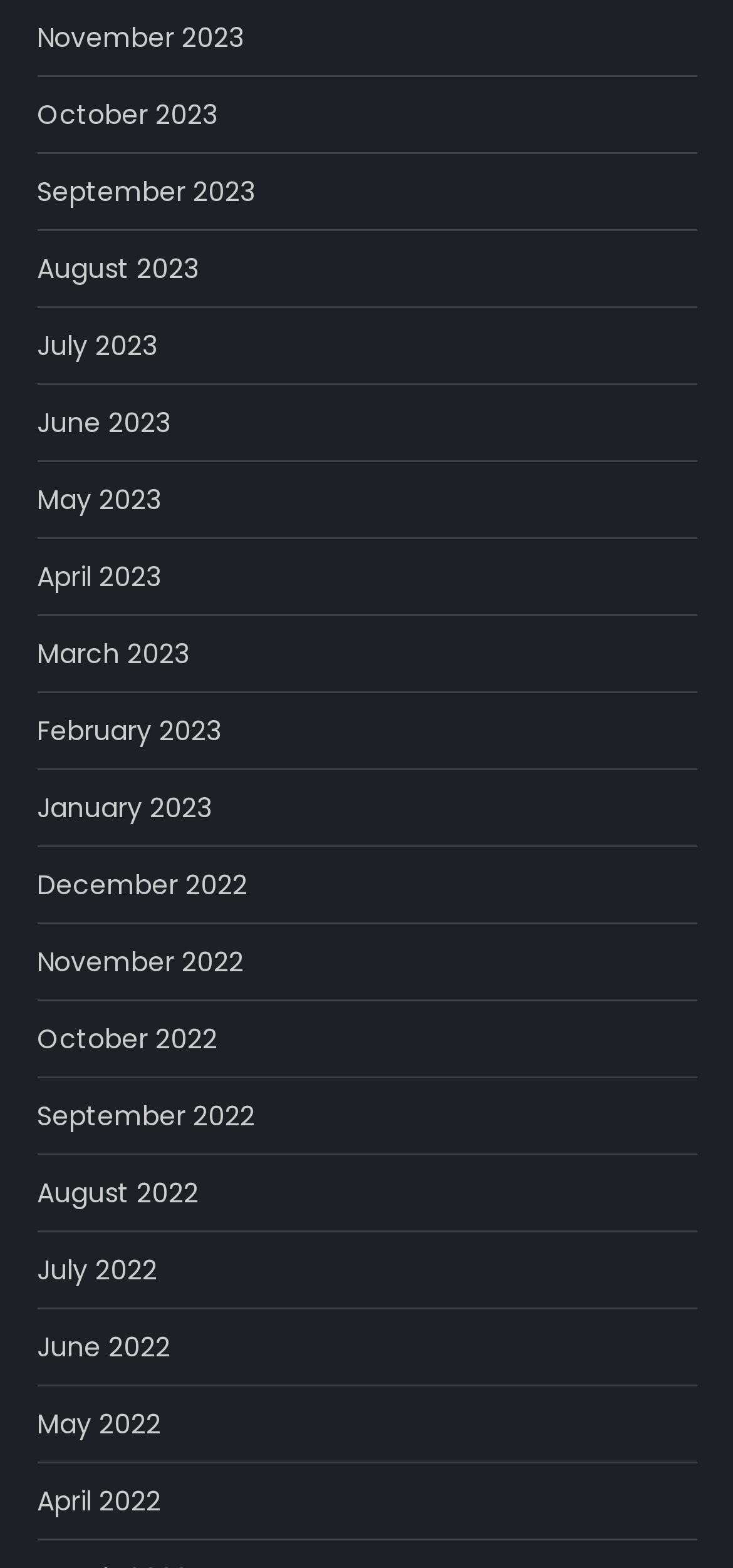Find the bounding box coordinates of the element to click in order to complete this instruction: "go to October 2022". The bounding box coordinates must be four float numbers between 0 and 1, denoted as [left, top, right, bottom].

[0.05, 0.647, 0.296, 0.678]